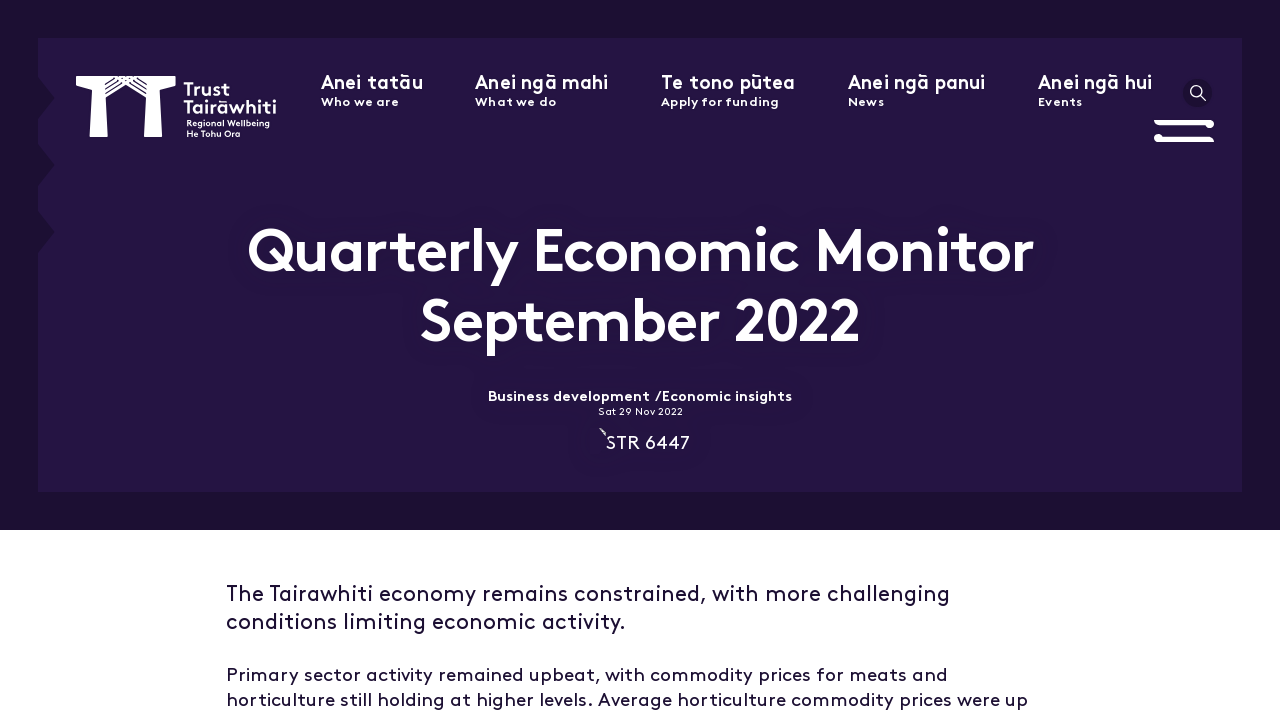Please answer the following question as detailed as possible based on the image: 
What is the description of the image 'STR 6447'?

The image 'STR 6447' does not have a description or alternative text, so it is not possible to determine what the image is about.